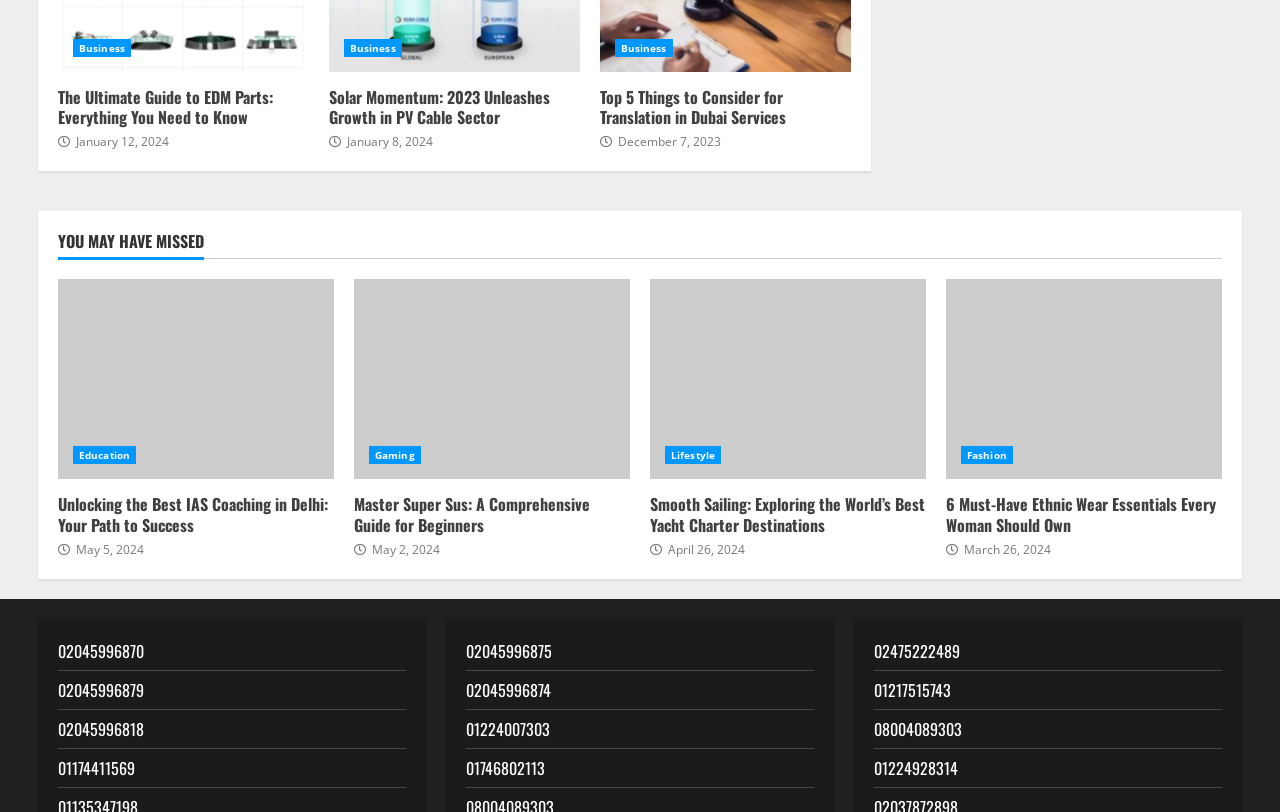Determine the bounding box coordinates of the section to be clicked to follow the instruction: "Explore the 'YOU MAY HAVE MISSED' section". The coordinates should be given as four float numbers between 0 and 1, formatted as [left, top, right, bottom].

[0.045, 0.285, 0.955, 0.319]